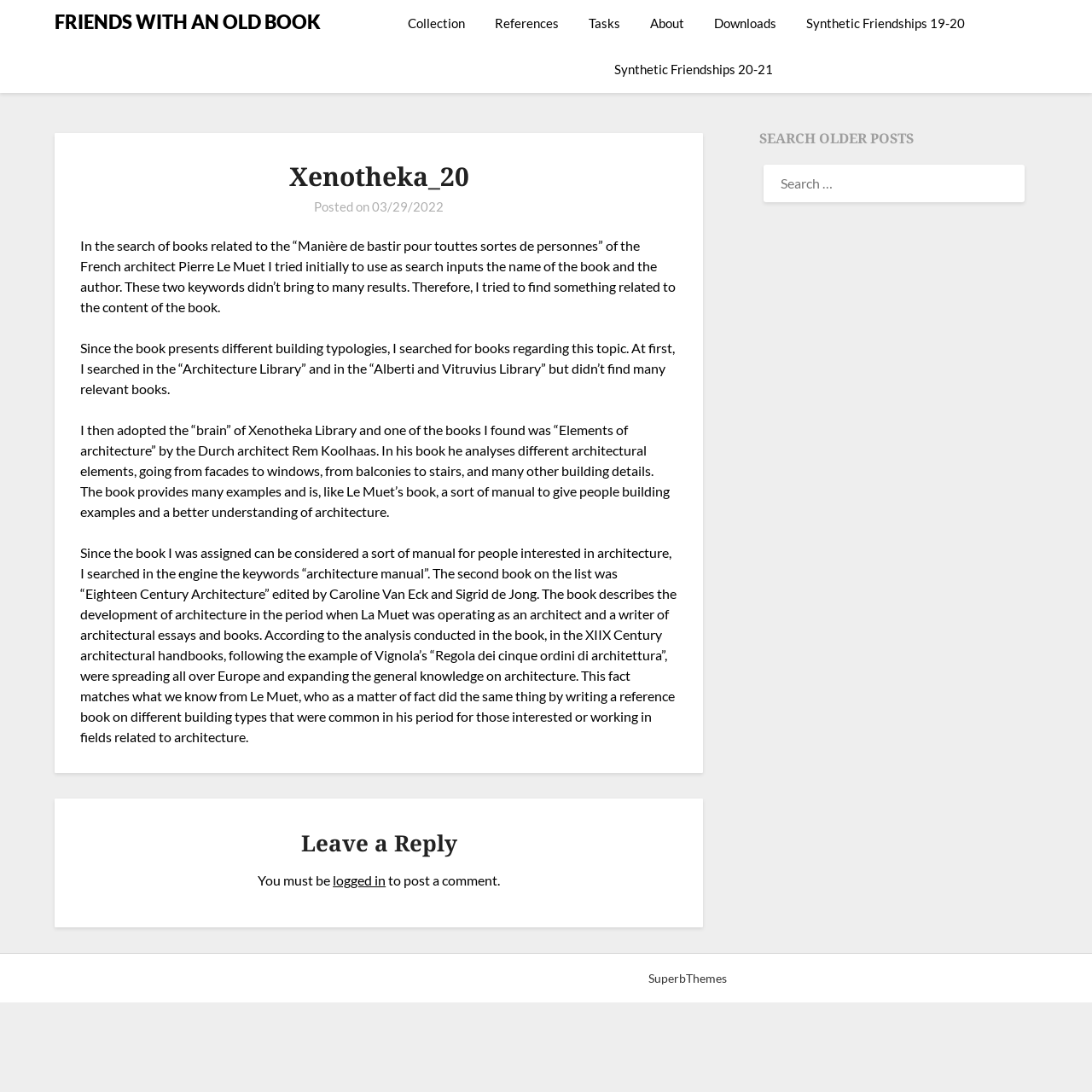Give a short answer using one word or phrase for the question:
What is the name of the library mentioned in the article?

Xenotheka Library